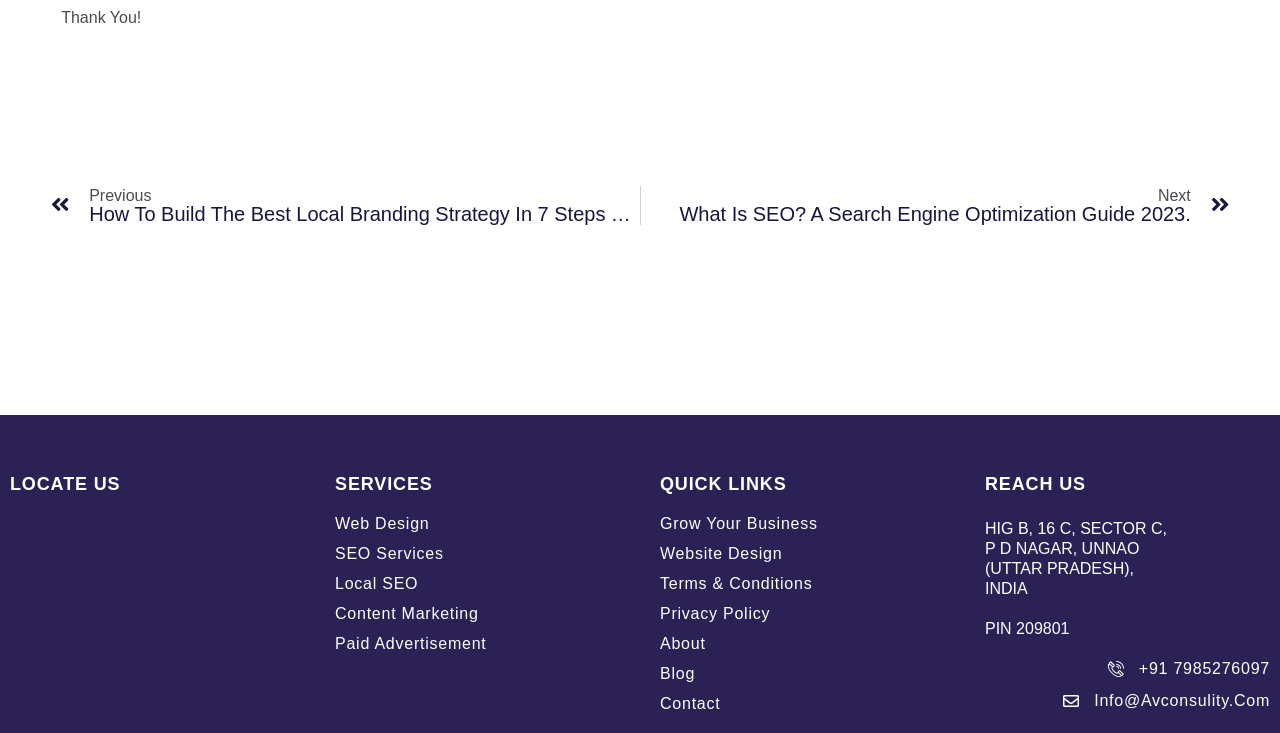Determine the bounding box coordinates for the UI element matching this description: "Terms & Conditions".

[0.516, 0.782, 0.738, 0.81]